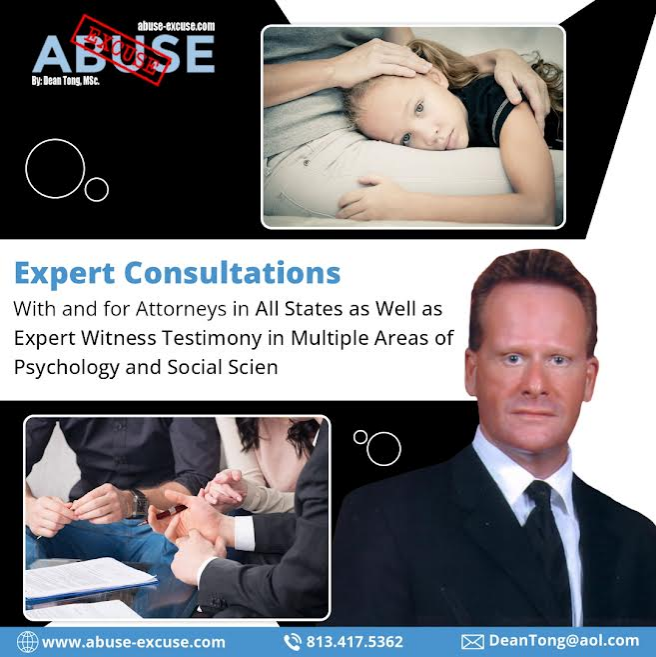Observe the image and answer the following question in detail: What is the main focus of Dean Tong's services?

The background images portraying a child in a vulnerable situation and the emphasis on the need for reliability and trust in navigating sensitive legal matters concerning children and abuse claims suggest that the main focus of Dean Tong's services is related to child abuse accusations.